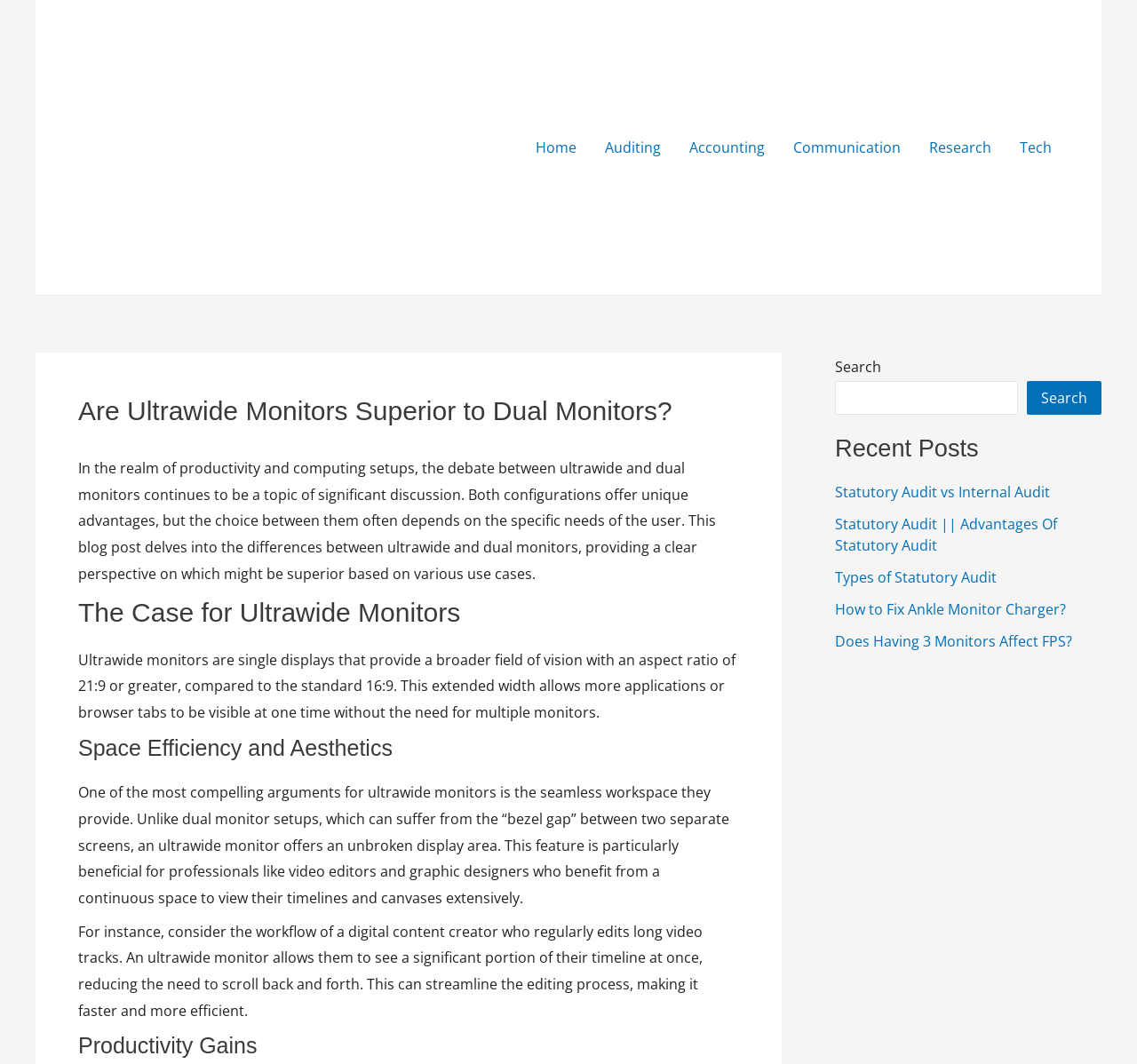Use a single word or phrase to answer the question:
What is the purpose of the search box?

To search the website